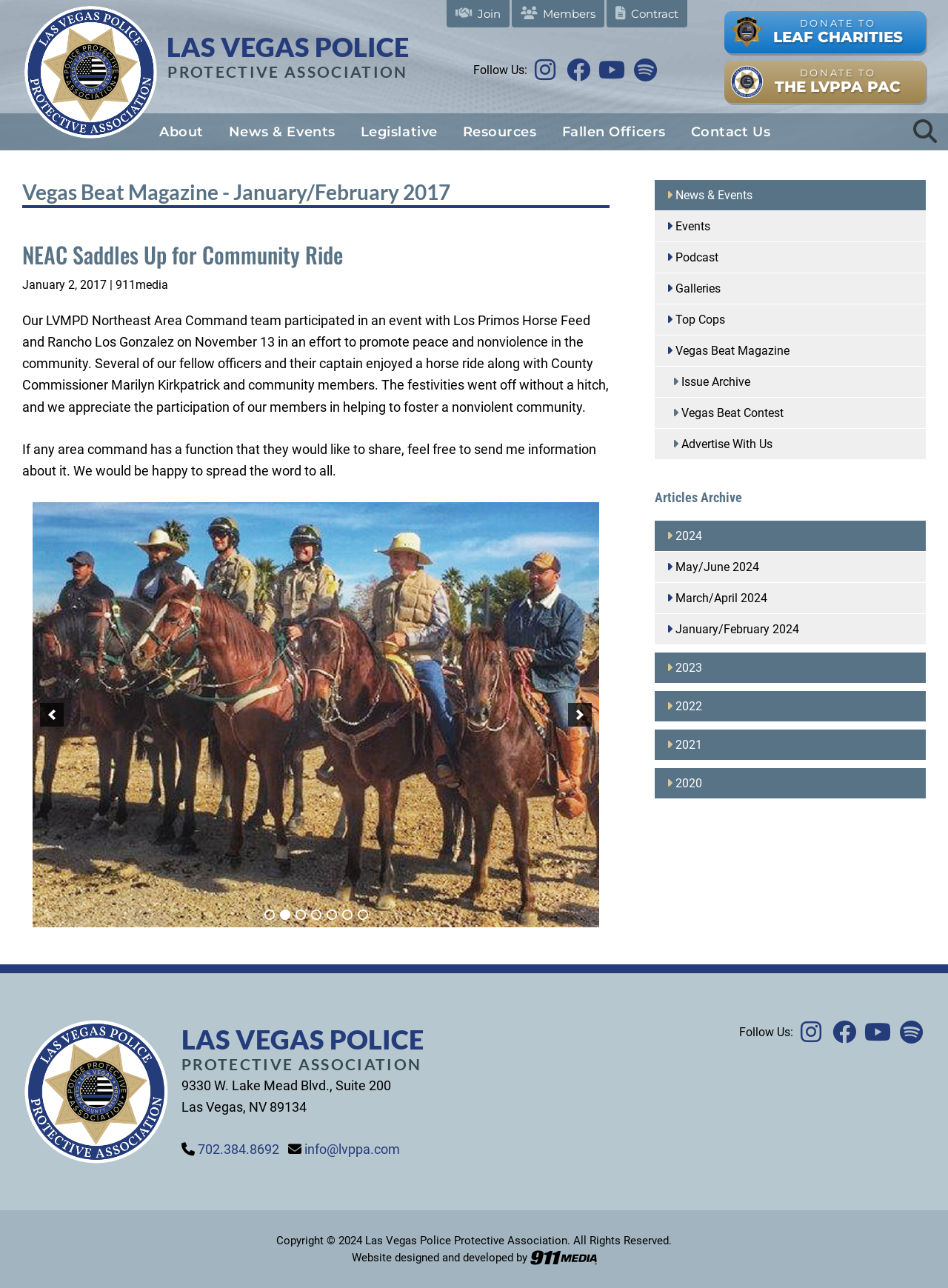Find and indicate the bounding box coordinates of the region you should select to follow the given instruction: "Contact the Las Vegas Police Protective Association".

[0.717, 0.088, 0.824, 0.117]